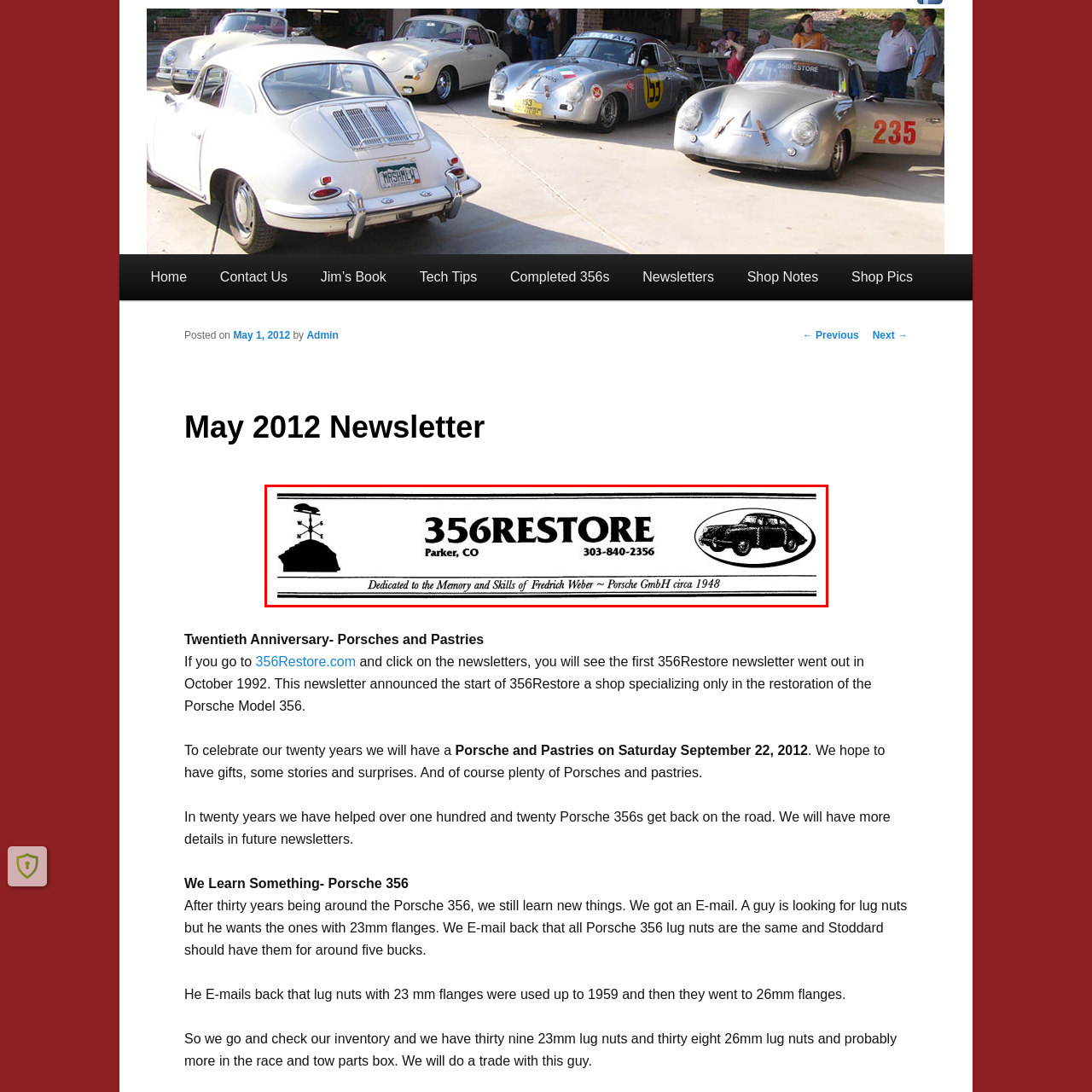Give a thorough and detailed explanation of the image enclosed by the red border.

The image showcases the header for "356RESTORE," a business dedicated to the restoration of Porsche 356 models. Prominently displayed in bold letters, the name "356RESTORE" emphasizes the specialty in classic car restoration. Below the name is the location—Parker, CO—alongside a contact number, 303-840-2356, highlighting personal accessibility. The design features a distinctive logo; a silhouette of a classic Porsche 356 car is depicted within an oval, symbolizing their craftsmanship and dedication to preserving automotive history. Additionally, the text "Dedicated to the Memory and Skills of Fredrich Weber ~ Porsche GmbH circa 1948" signifies a commitment to honoring historical automotive expertise, indicating a lineage of tradition and quality in their services. The overall aesthetic combines vintage charm with a modern touch, appealing to enthusiasts of classic cars.